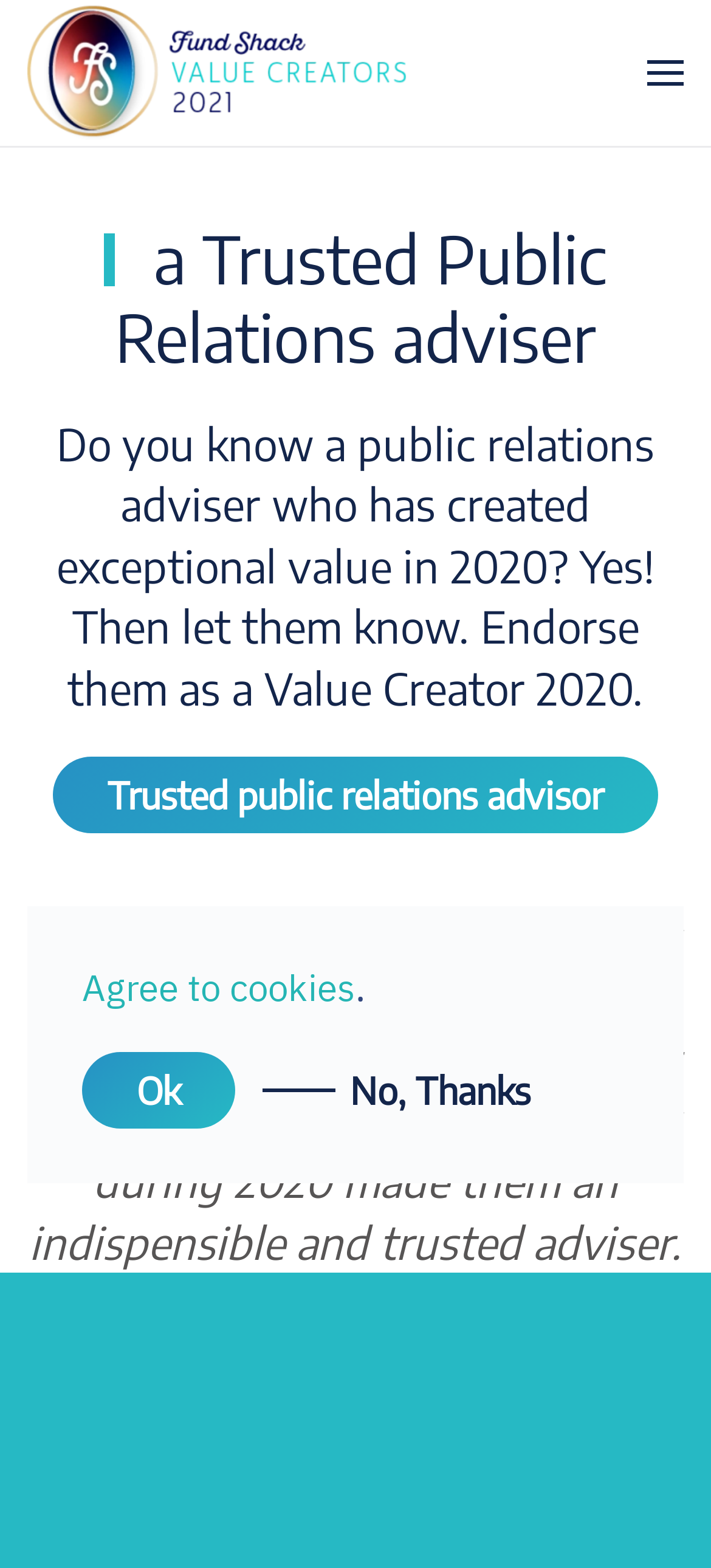Please identify the bounding box coordinates for the region that you need to click to follow this instruction: "Toggle the mobile menu".

None